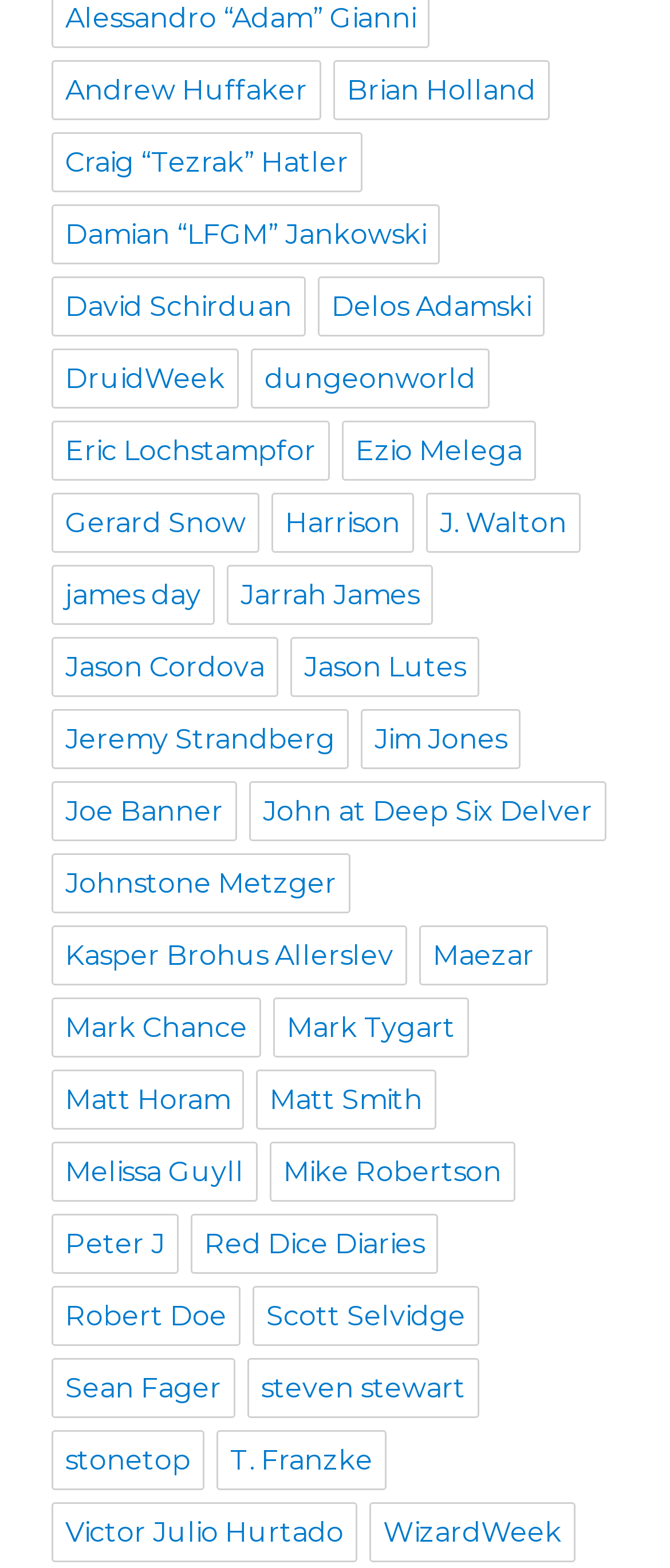Determine the bounding box coordinates for the HTML element described here: "dungeonworld".

[0.374, 0.223, 0.731, 0.261]